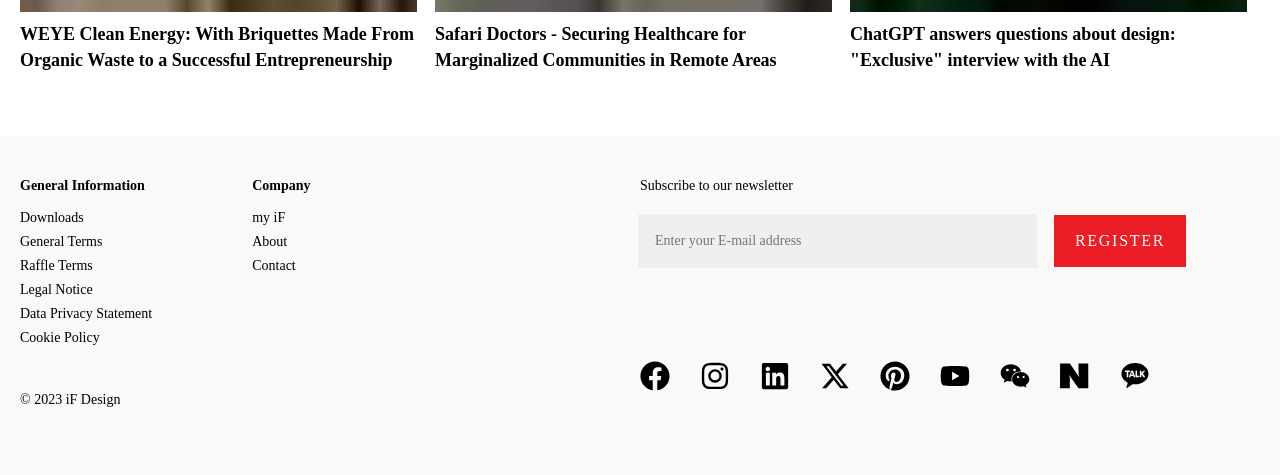What is the text above the email subscription box?
Please provide a single word or phrase as the answer based on the screenshot.

Subscribe to our newsletter